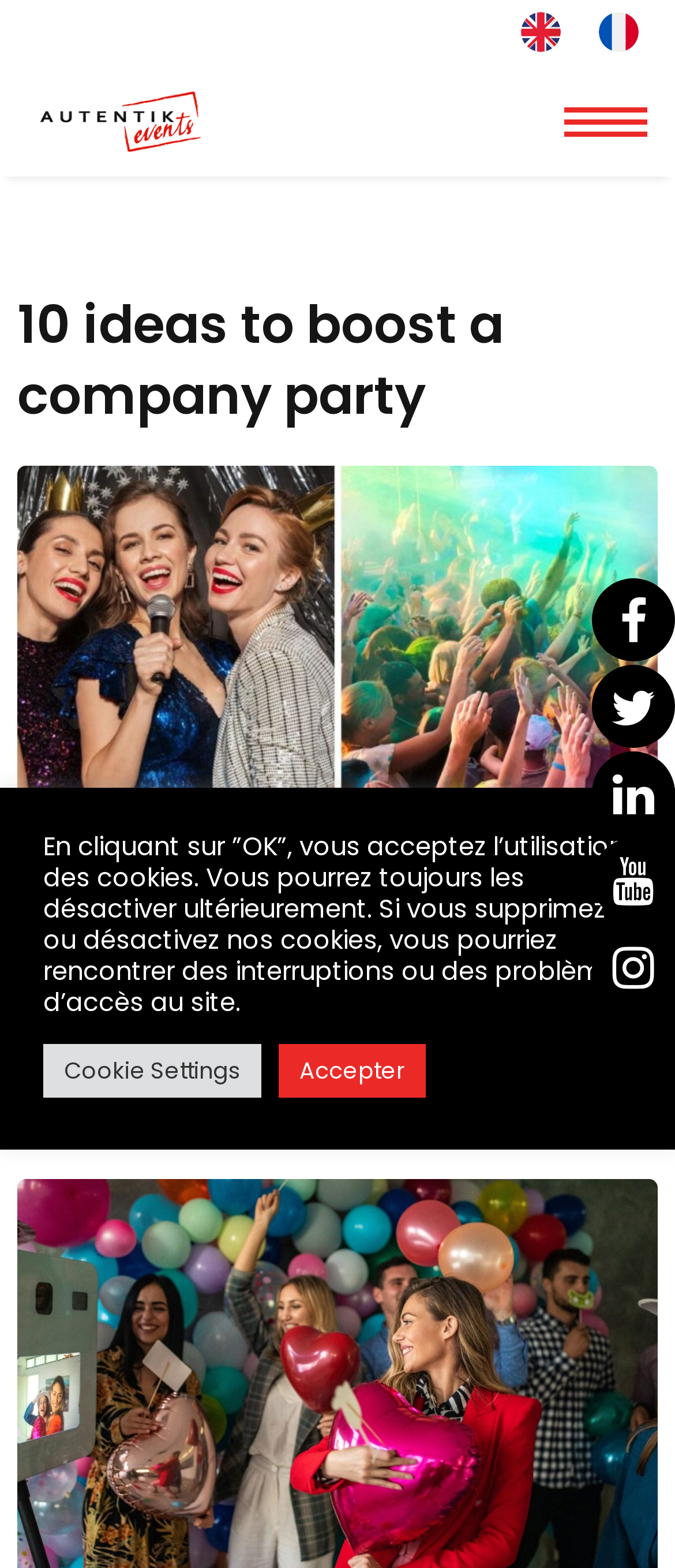Can you provide the bounding box coordinates for the element that should be clicked to implement the instruction: "Read about 10 ideas to boost a company party"?

[0.026, 0.185, 0.974, 0.275]